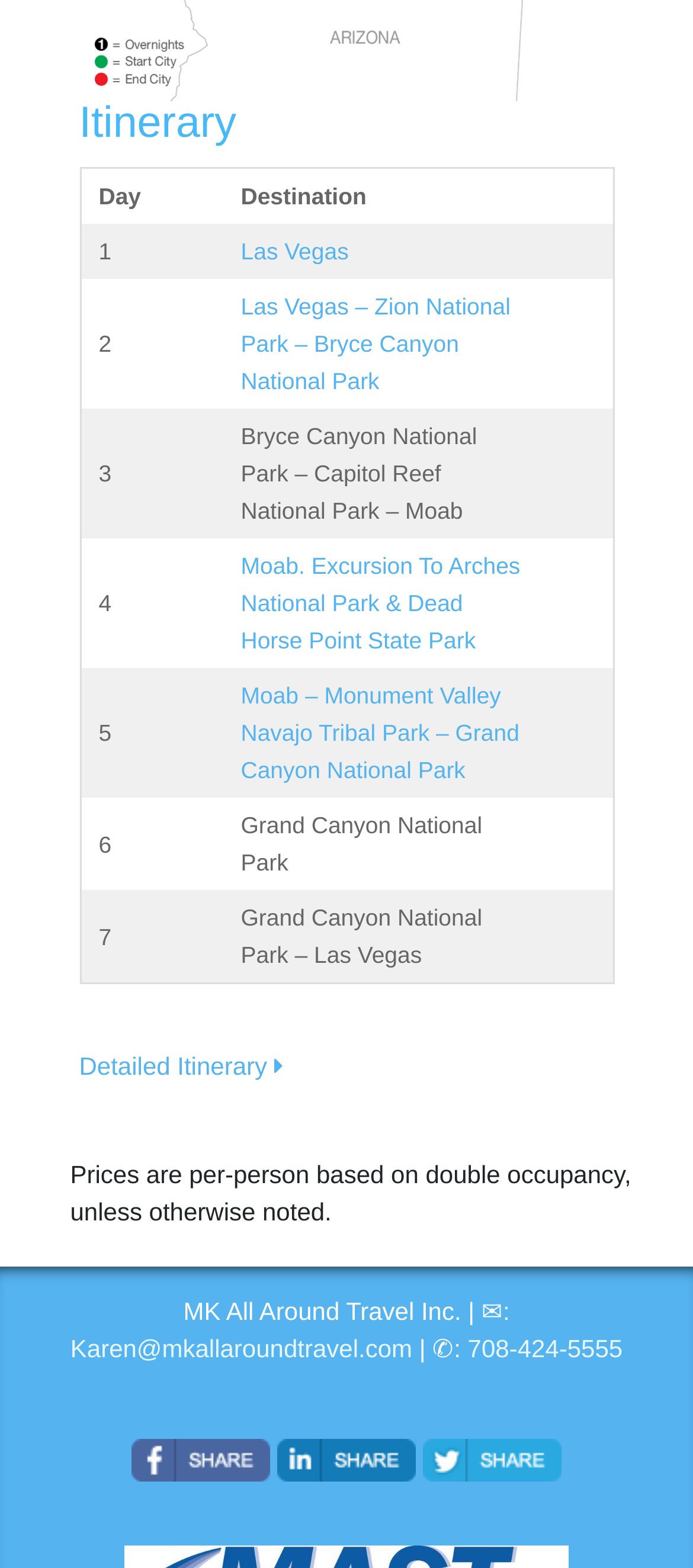Kindly respond to the following question with a single word or a brief phrase: 
Who is the contact person for MK All Around Travel Inc.?

Karen